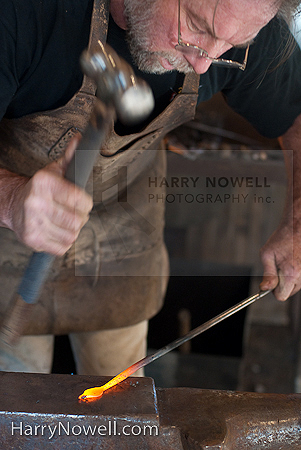Explain the image in a detailed and thorough manner.

This captivating image showcases a blacksmith in action during a photo safari in the Ottawa Valley. The craftsman, dressed in a dark top and wearing protective gear, concentrates intently as he wields a hammer to shape a glowing piece of metal, which is visible in a vibrant orange hue at the forge. The detailed craftsmanship and dedication are evident, highlighting the traditional art of blacksmithing. This photo is part of an event titled "Sparks and Steel – Ottawa Valley blacksmith photo safari," scheduled for Saturday, November 9, 2013, from 1-3 PM in Carleton Place, a short drive from central Ottawa. Participants are encouraged to carpool, making it a community-focused experience. The cost to attend is $80 plus taxes, and registration is available online. This image not only captures the essence of the blacksmithing craft but also invites viewers to explore this unique hands-on workshop experience.